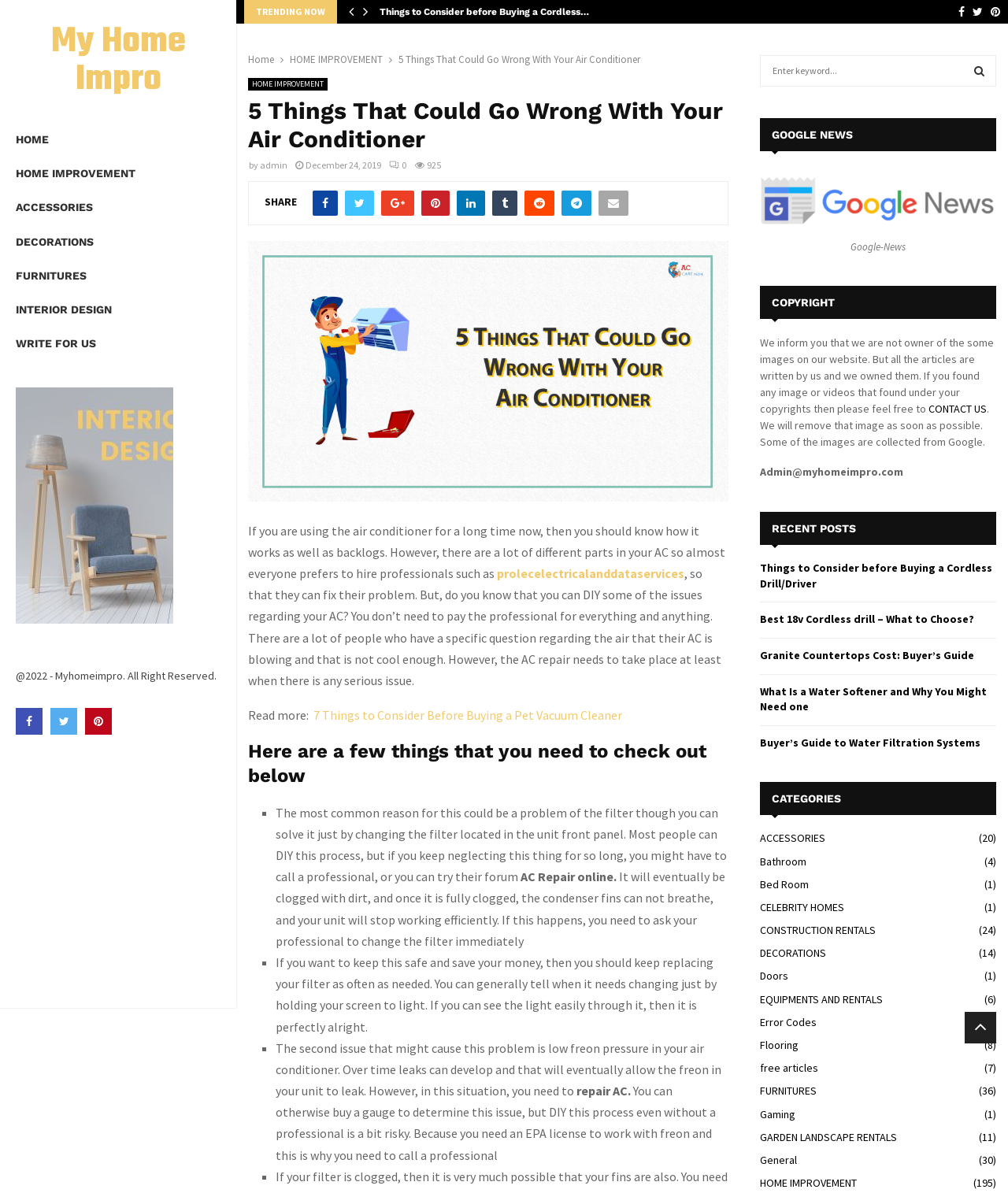Use a single word or phrase to respond to the question:
What is the purpose of the search box?

To search the website